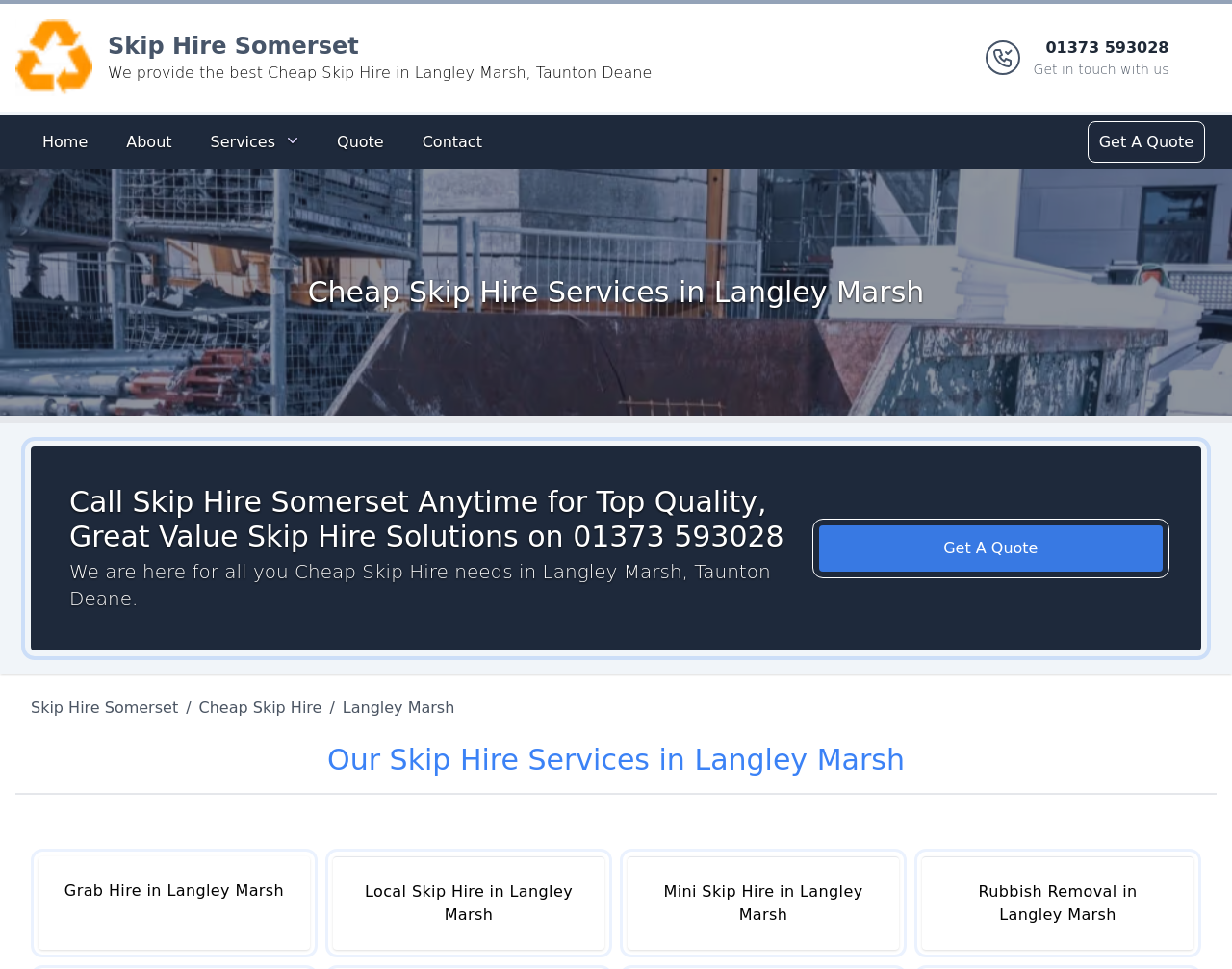Could you find the bounding box coordinates of the clickable area to complete this instruction: "Get in touch with us by phone"?

[0.839, 0.038, 0.949, 0.081]